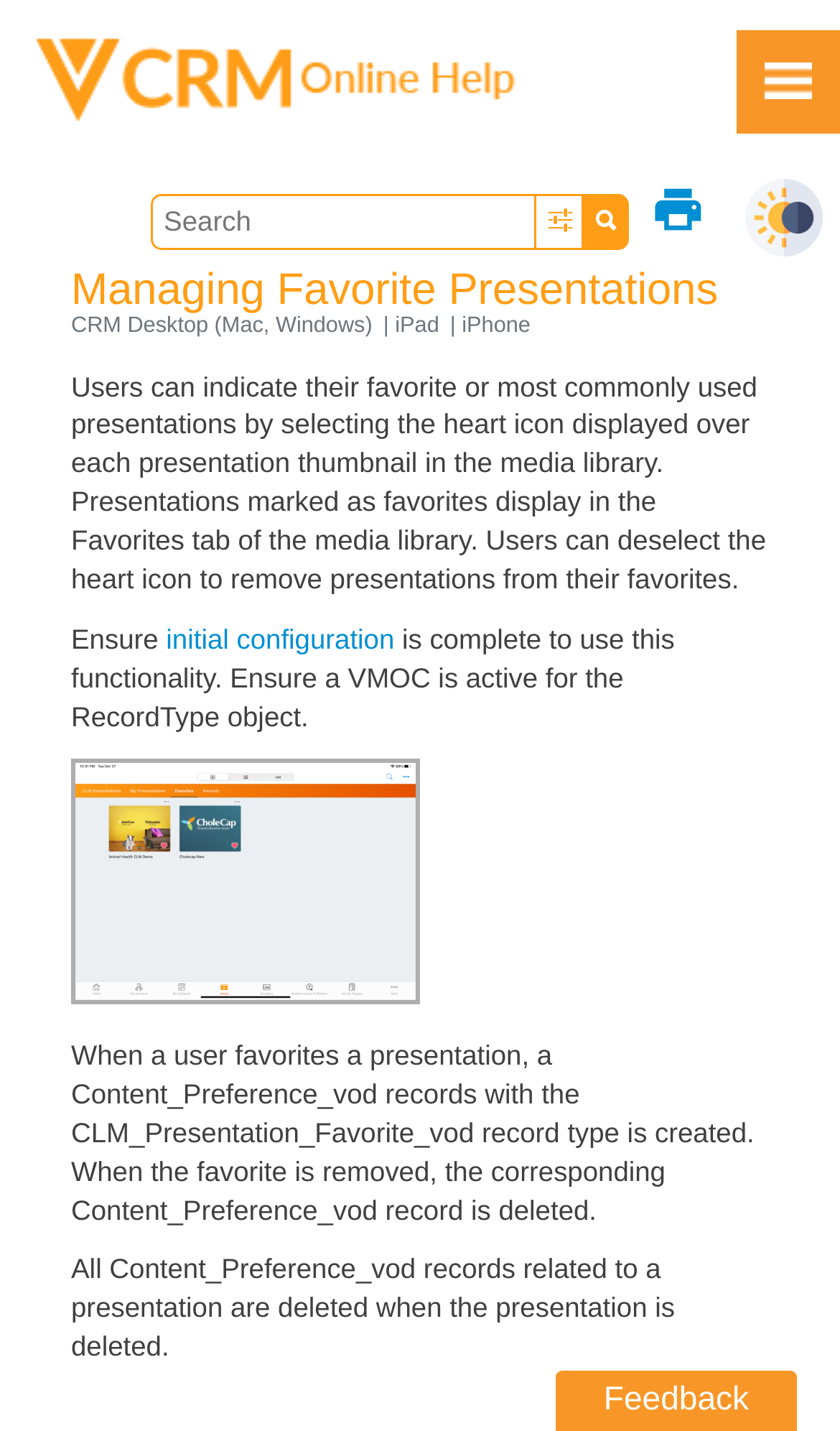Describe every aspect of the webpage in a detailed manner.

The webpage is about managing favorite presentations. At the top left, there is a "Skip To Main Content" link, followed by a logo image. To the right of the logo, there is a "light/dark theme" image and several buttons, including "print", "\uf21f", and "\uf39d". Next to these buttons, there is a search textbox.

Below these elements, there is a main section with a heading that matches the title "Managing Favorite Presentations". This section contains several paragraphs of text, including information about how users can mark presentations as favorites, how favorite presentations are displayed, and how to ensure the functionality is available. There are also several static text elements, including "CRM Desktop (Mac, Windows)", "iPad", and "iPhone", which are likely related to the types of devices that can be used to access the presentations.

The main section also includes an image, which is not described, and several links, including "initial configuration". The text in this section provides detailed information about how favorite presentations are stored and managed.

On the right side of the page, there is a section with a "Feedback" heading, which includes several textboxes, including "Email" and "Provide feedback here", as well as a "Submit" button. At the very bottom of the page, there is another "Feedback" button.

Overall, the webpage appears to be a help or documentation page, providing detailed information about managing favorite presentations and offering a way for users to provide feedback.